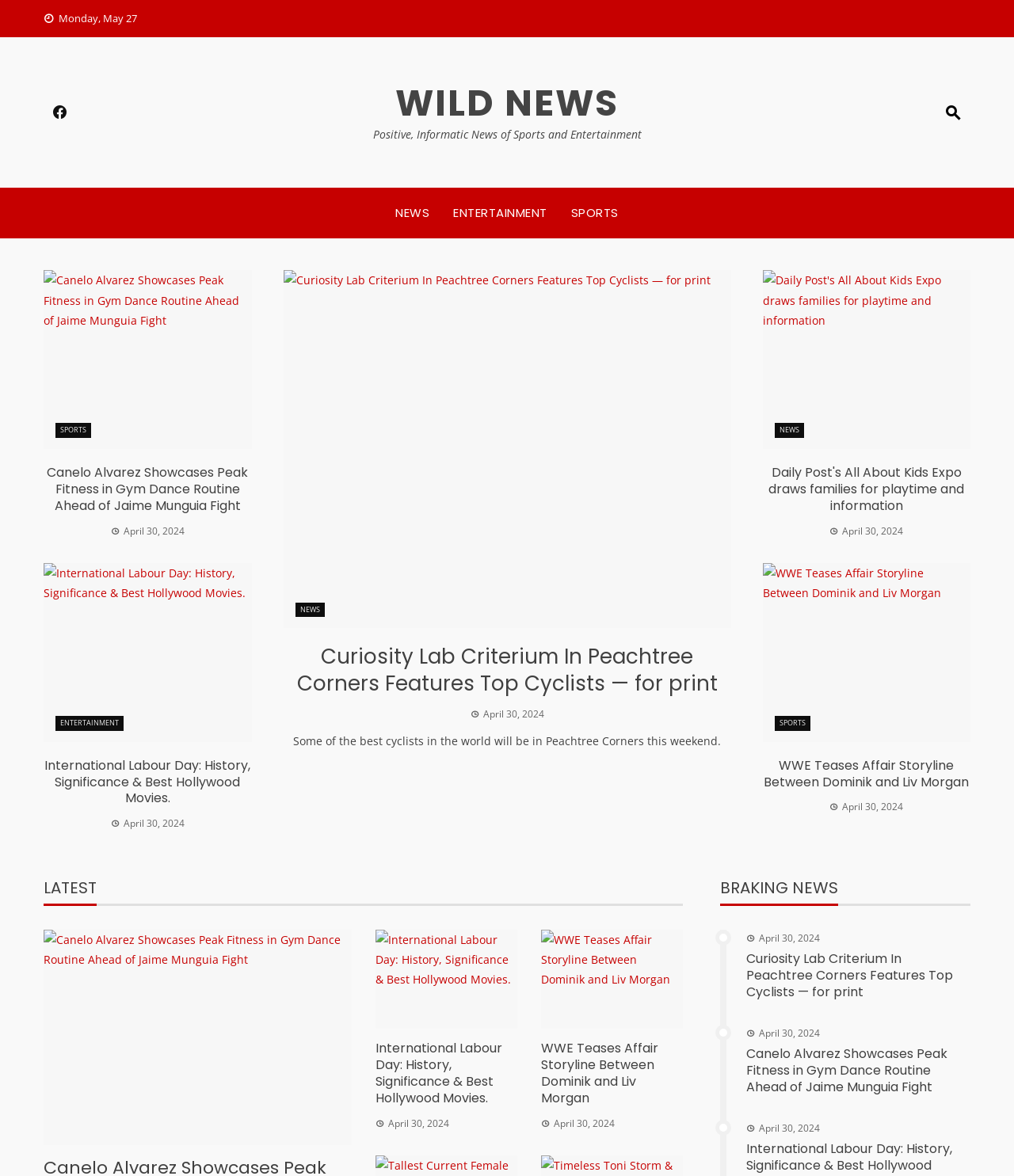Provide the bounding box coordinates of the HTML element this sentence describes: "News". The bounding box coordinates consist of four float numbers between 0 and 1, i.e., [left, top, right, bottom].

[0.291, 0.512, 0.32, 0.525]